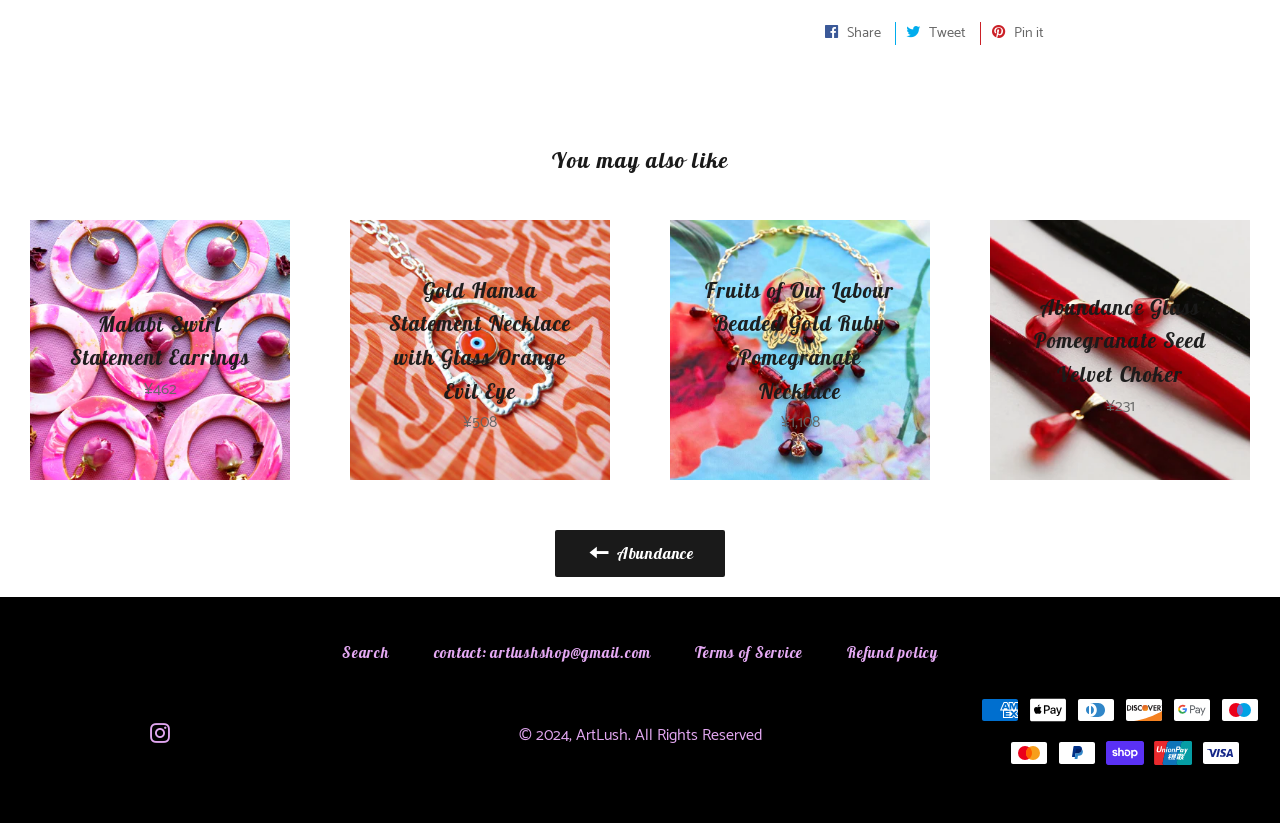What is the price of the Fruits of Our Labour Beaded Gold Ruby Pomegranate Necklace?
Give a detailed explanation using the information visible in the image.

I found the price of the Fruits of Our Labour Beaded Gold Ruby Pomegranate Necklace by looking at the link with the description 'Fruits of Our Labour Beaded Gold Ruby Pomegranate Necklace Regular price ¥1,108'.